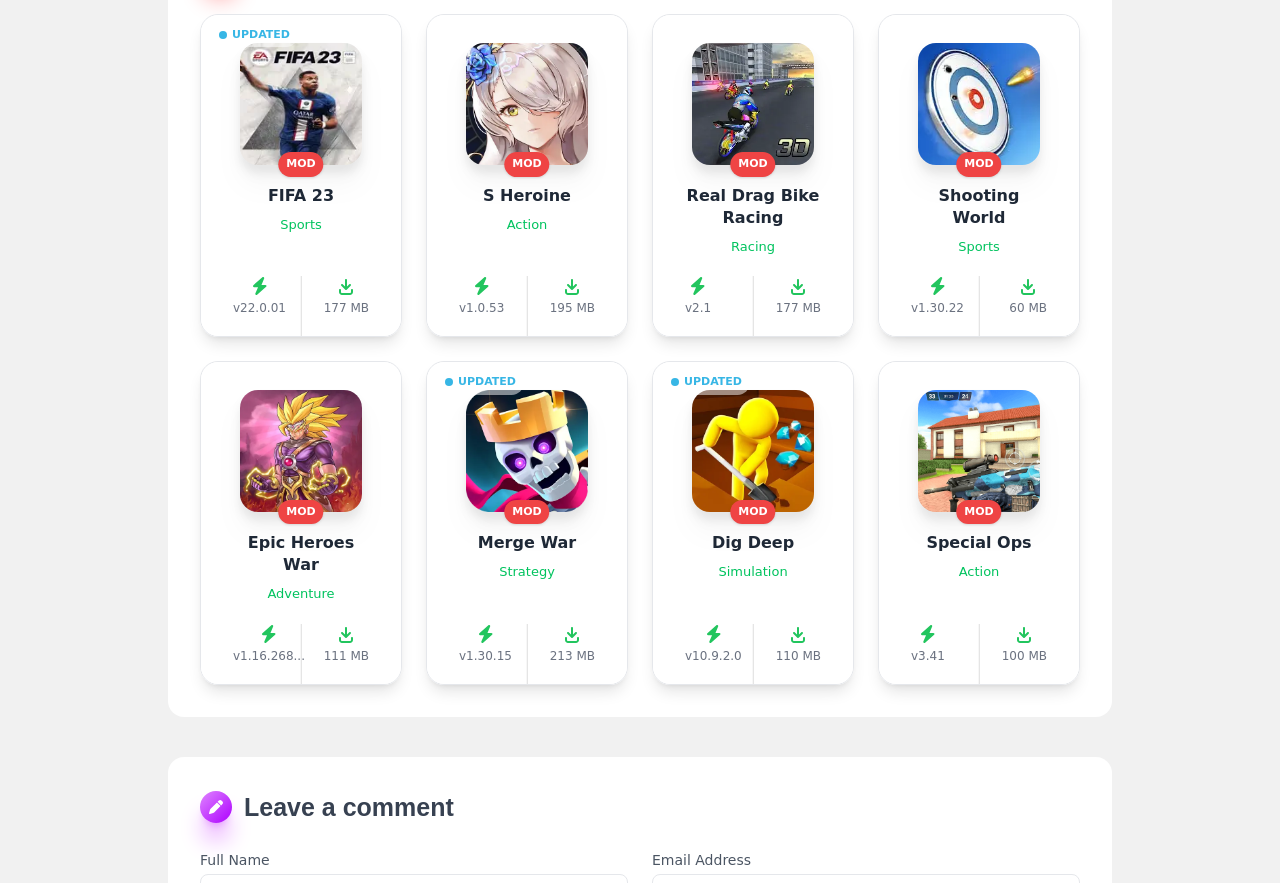Respond to the following question using a concise word or phrase: 
What is the version of the Epic Heroes War MOD?

v1.16.268